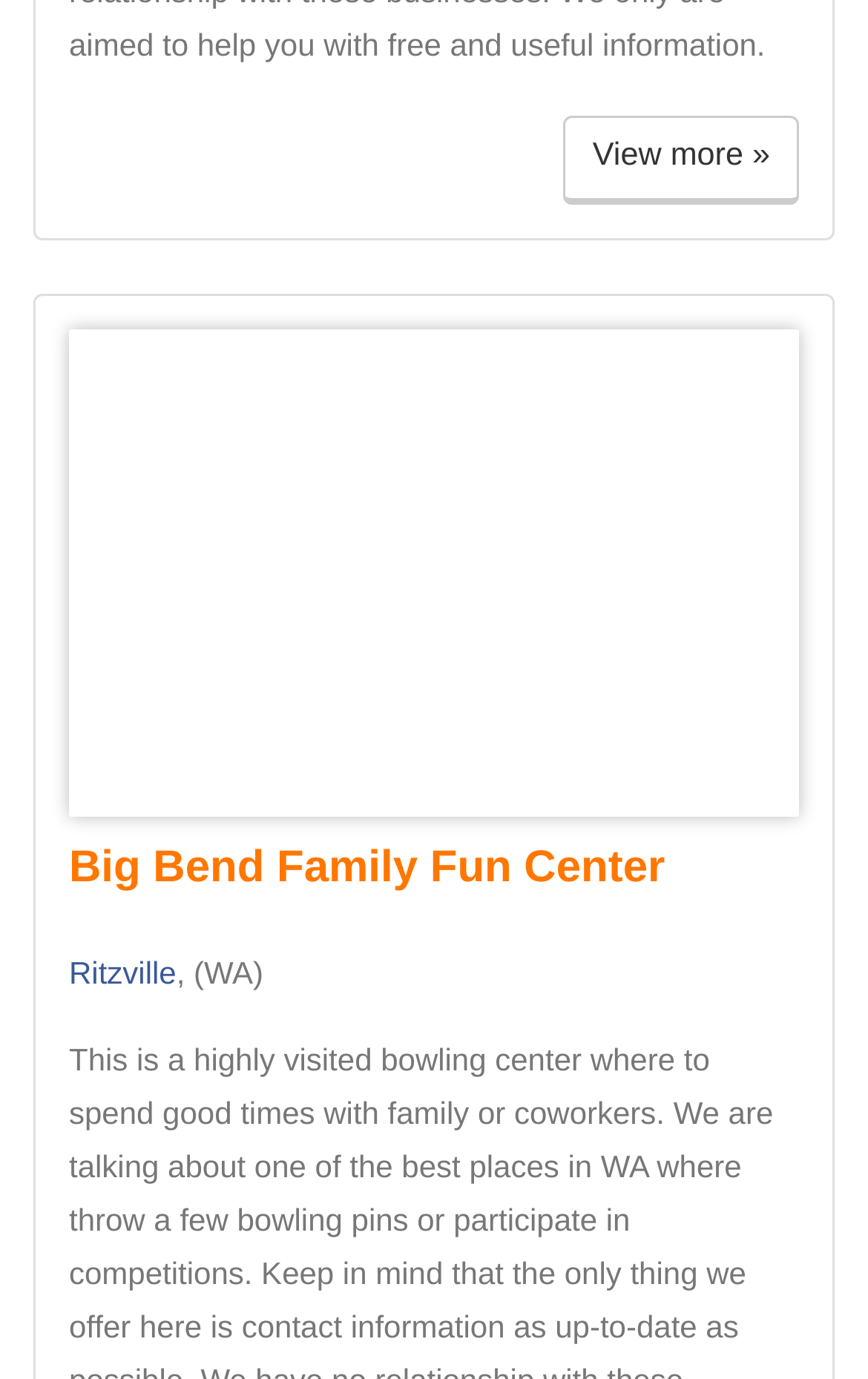What is the name of the family fun center?
Based on the image, answer the question with a single word or brief phrase.

Big Bend Family Fun Center